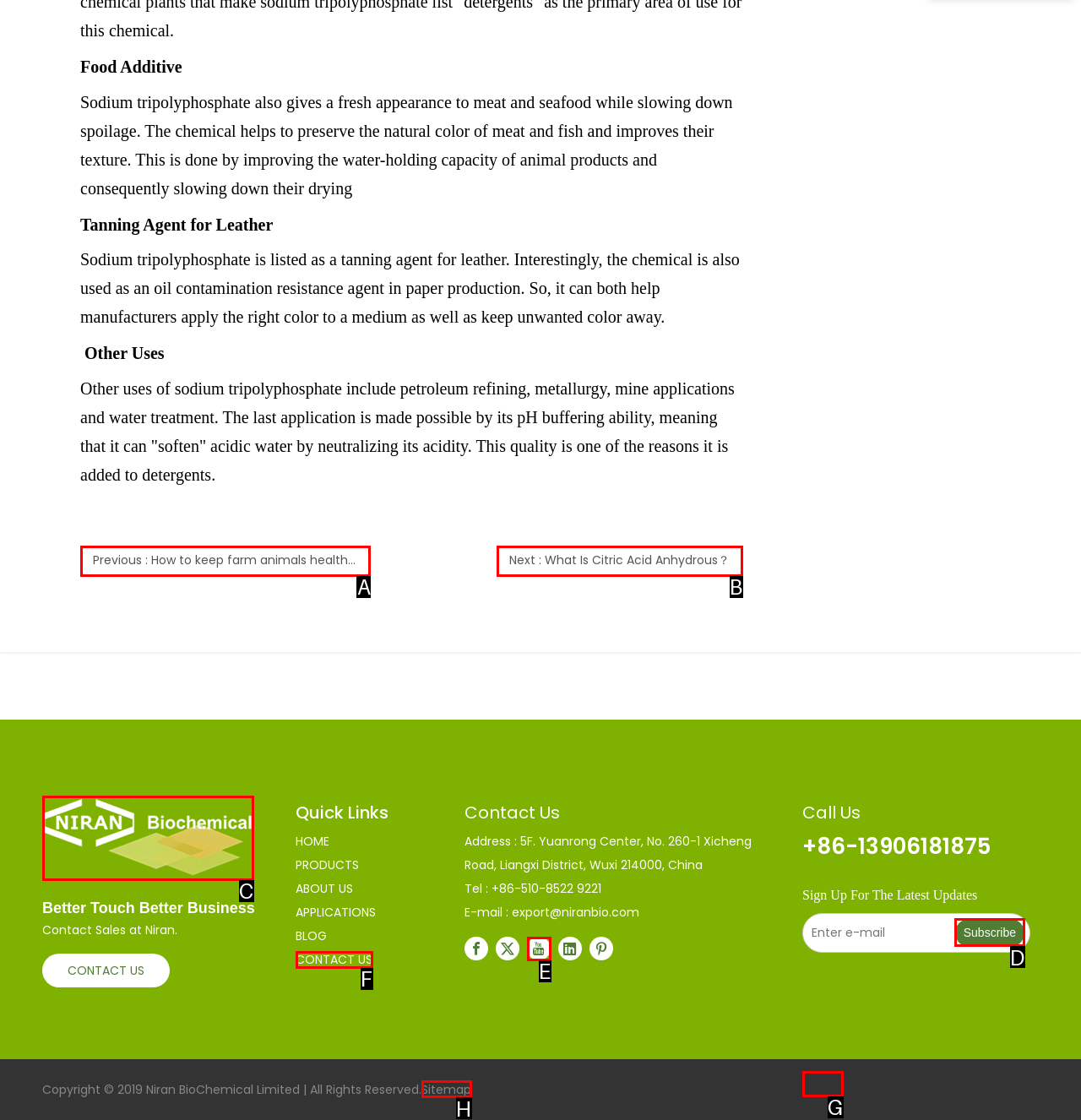Determine the option that aligns with this description: Subscribe
Reply with the option's letter directly.

D